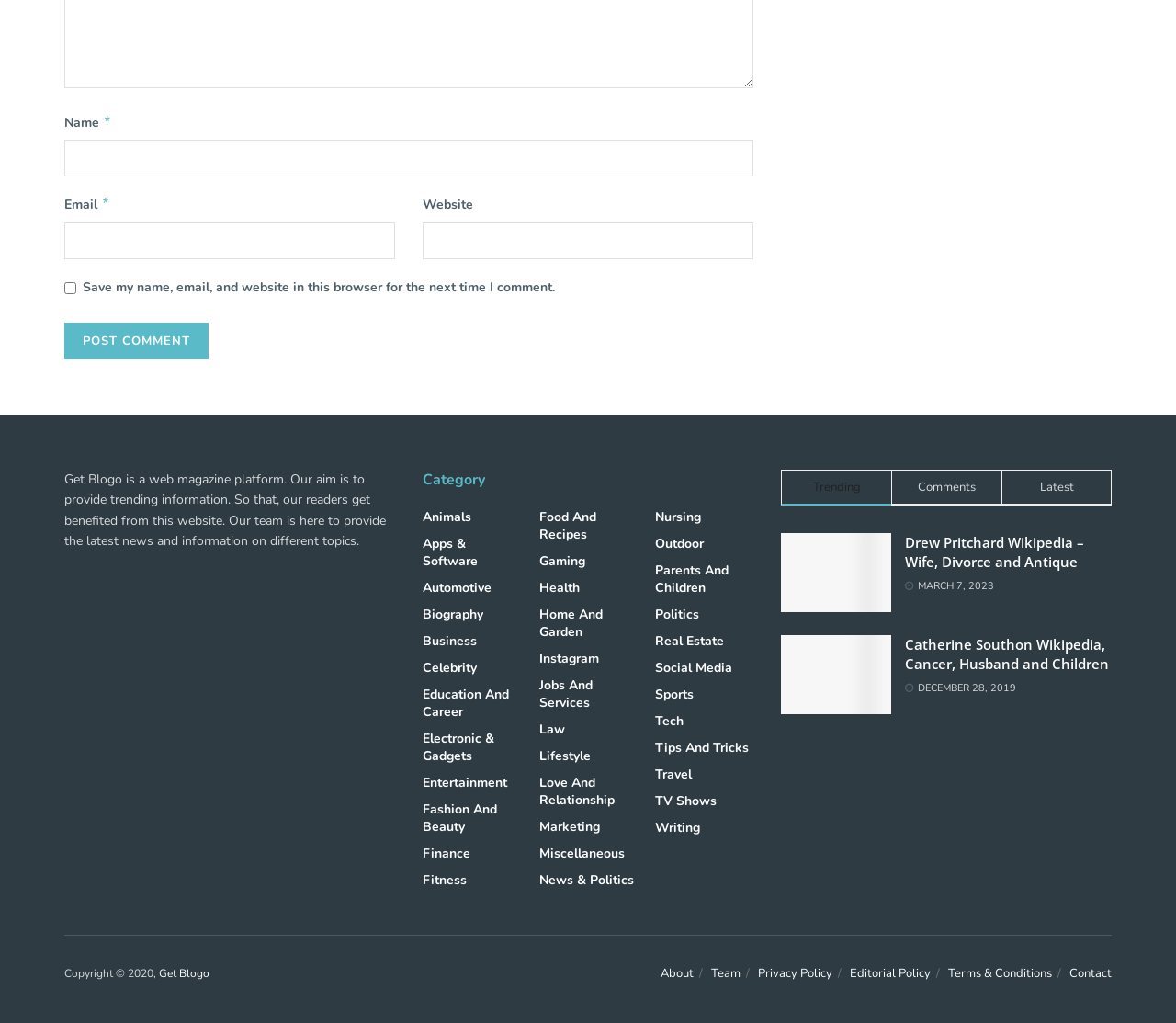Using the webpage screenshot, find the UI element described by Privacy Policy. Provide the bounding box coordinates in the format (top-left x, top-left y, bottom-right x, bottom-right y), ensuring all values are floating point numbers between 0 and 1.

[0.645, 0.947, 0.708, 0.964]